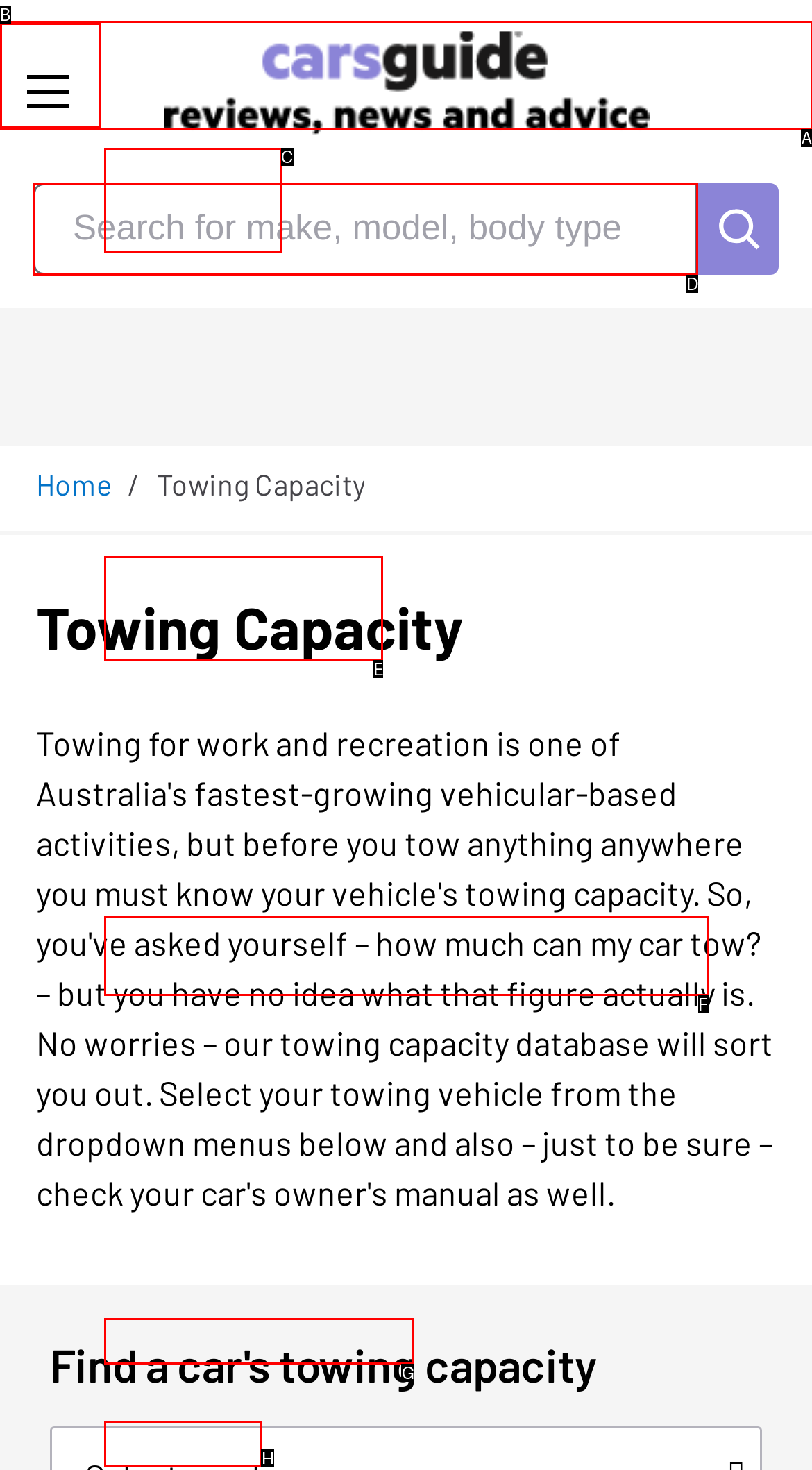Based on the element description: name="make" placeholder="Make", choose the best matching option. Provide the letter of the option directly.

F